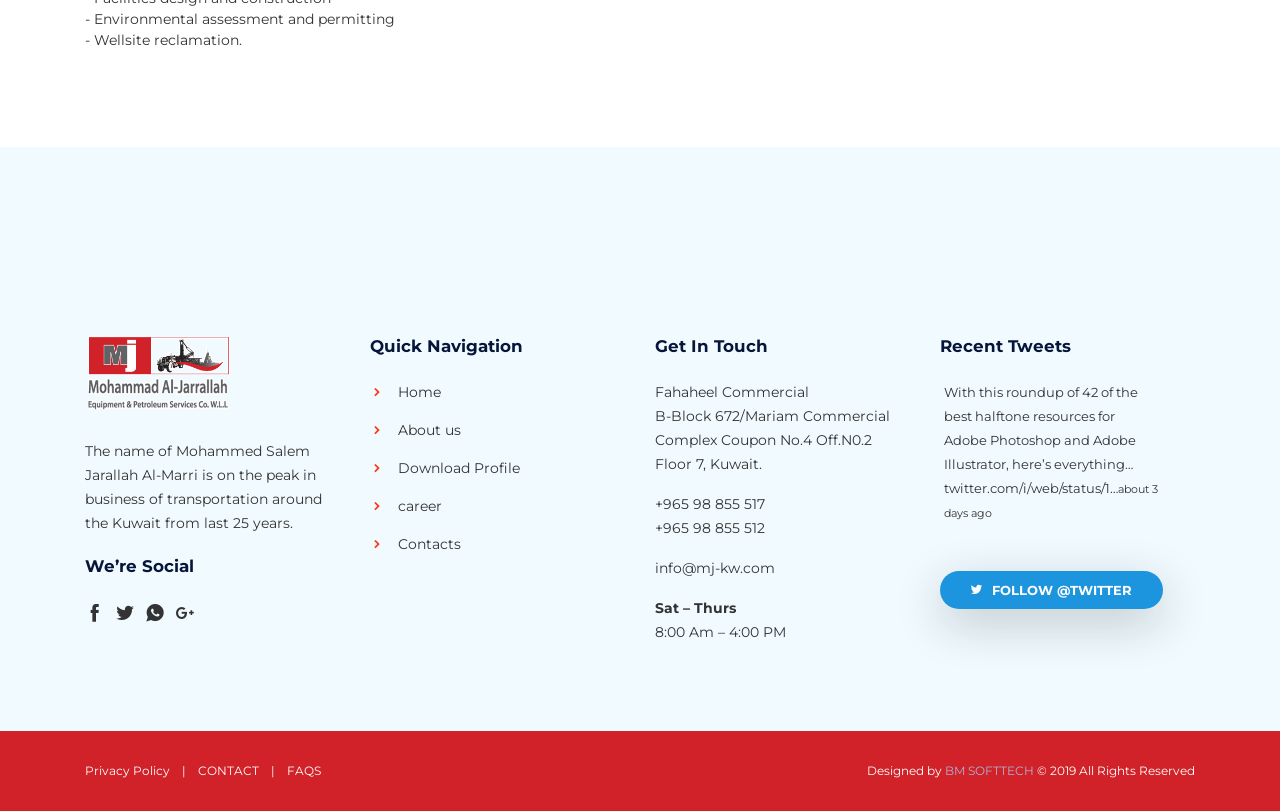Please predict the bounding box coordinates (top-left x, top-left y, bottom-right x, bottom-right y) for the UI element in the screenshot that fits the description: Search

None